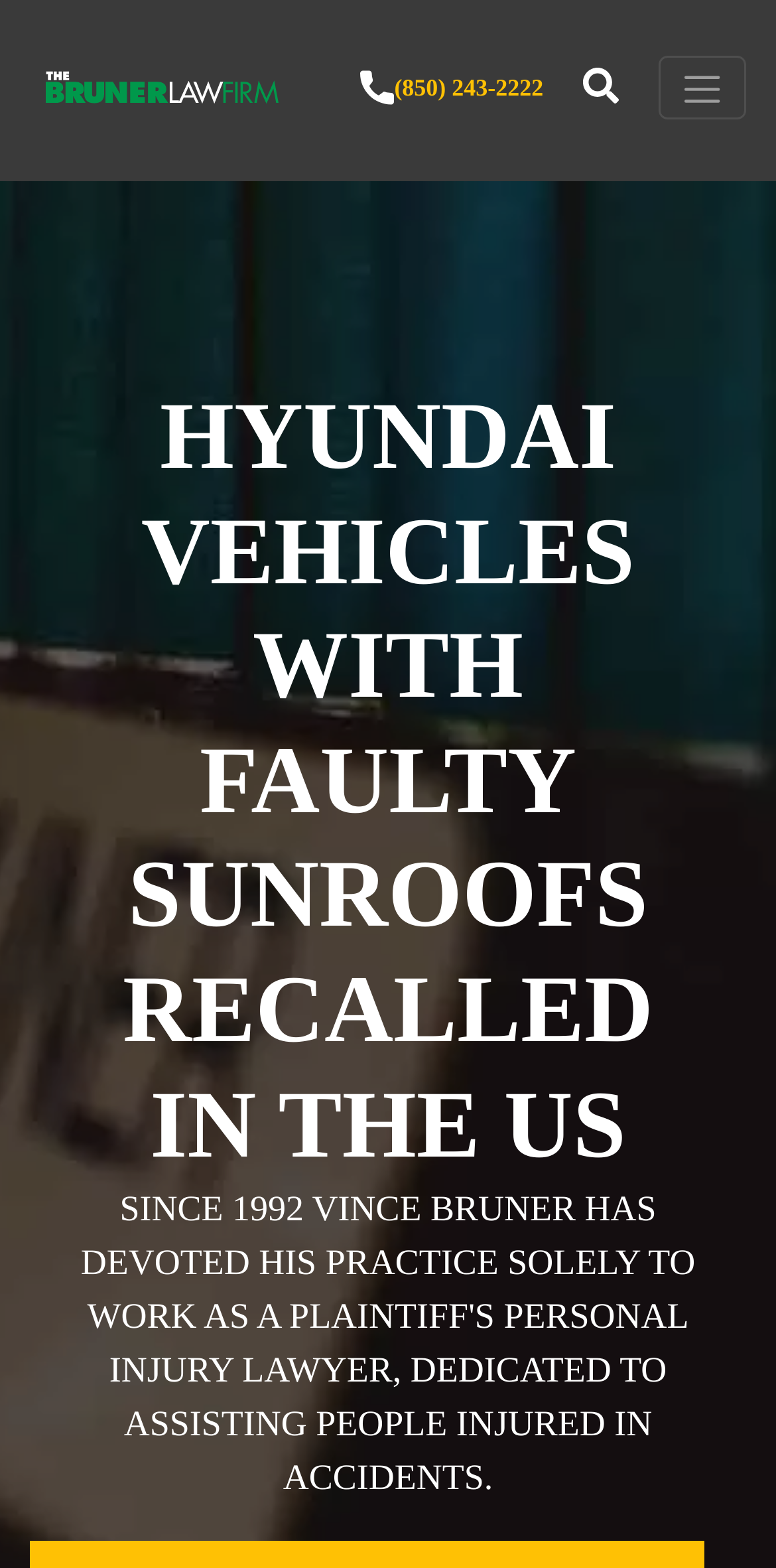Explain the webpage's layout and main content in detail.

The webpage appears to be a blog post about a recall of Hyundai vehicles with faulty sunroofs. At the top left of the page, there is a link to "Bruner Law Firm" accompanied by an image with the same name. Below this, there is a button labeled "navbar toggler" positioned at the top right corner of the page. 

To the left of the button, there is a link with a phone number "(850) 243-2222" accompanied by an image. Further to the left, there is another link labeled "trigger" accompanied by an image. 

The main content of the page is a heading that reads "HYUNDAI VEHICLES WITH FAULTY SUNROOFS RECALLED IN THE US", which takes up a significant portion of the page, spanning from the top center to the bottom center. The heading is quite prominent, indicating that it is the main topic of the page.